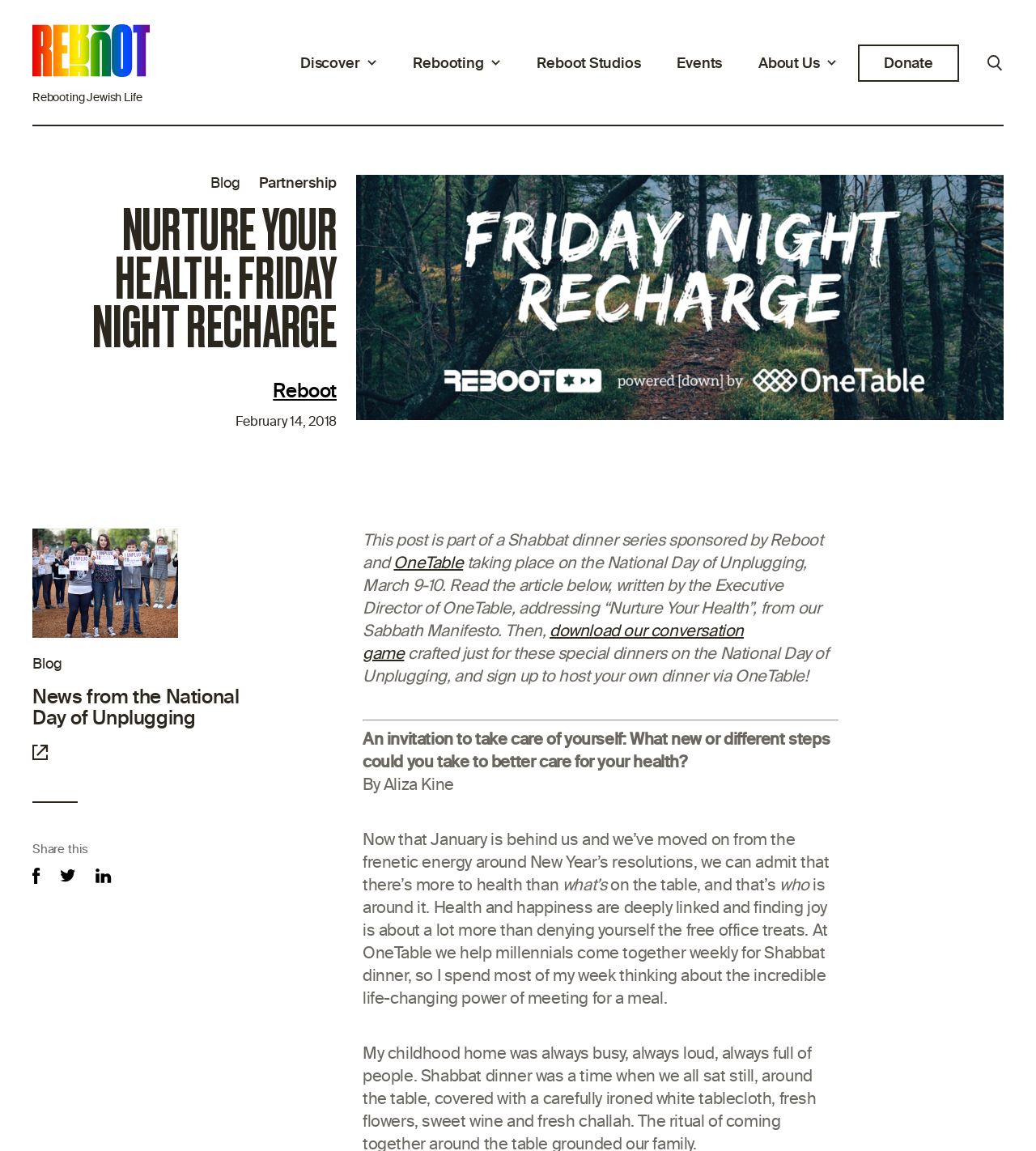What is the date of the National Day of Unplugging?
Using the image, provide a concise answer in one word or a short phrase.

March 9-10